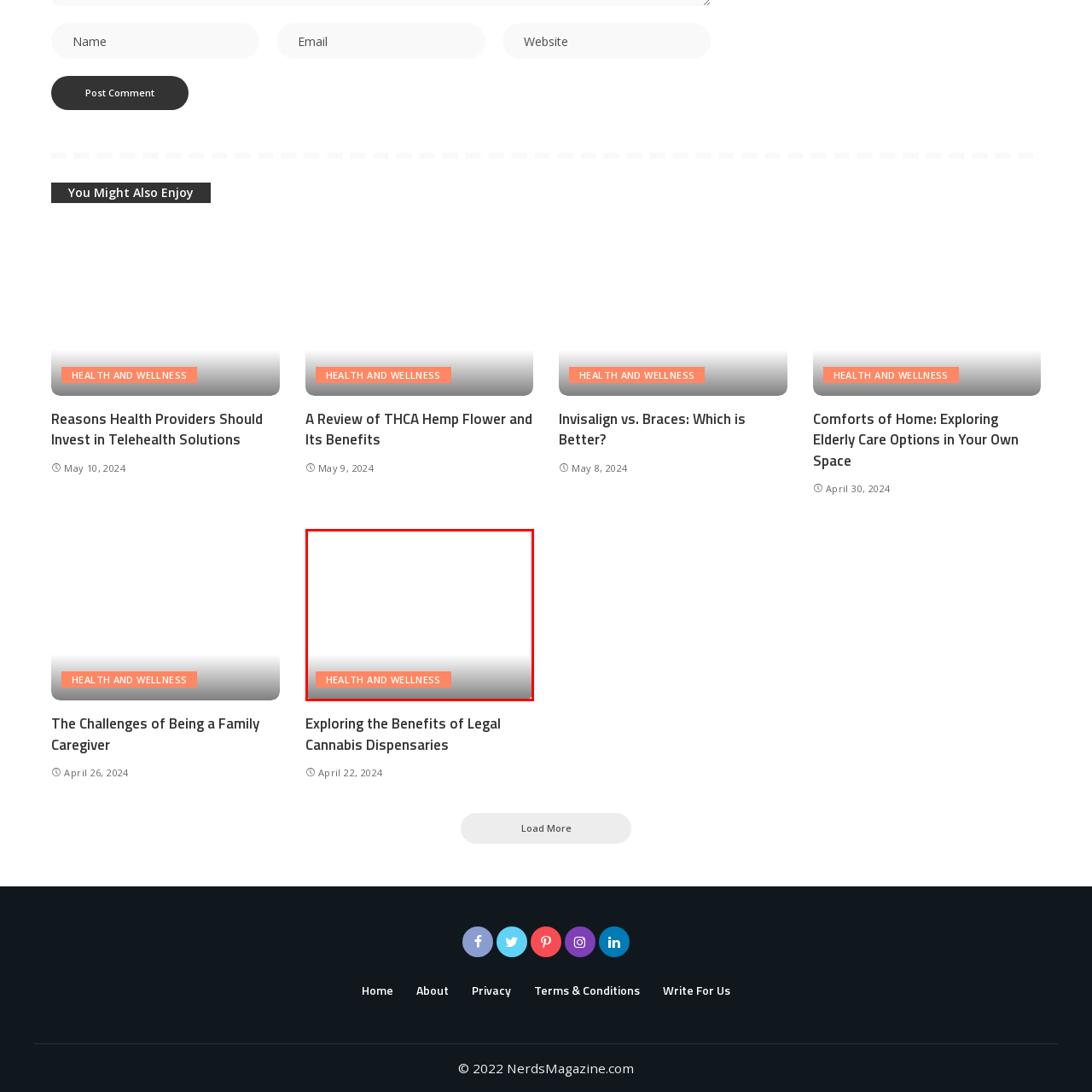View the area enclosed by the red box, What is the purpose of the button? Respond using one word or phrase.

Directing to health section